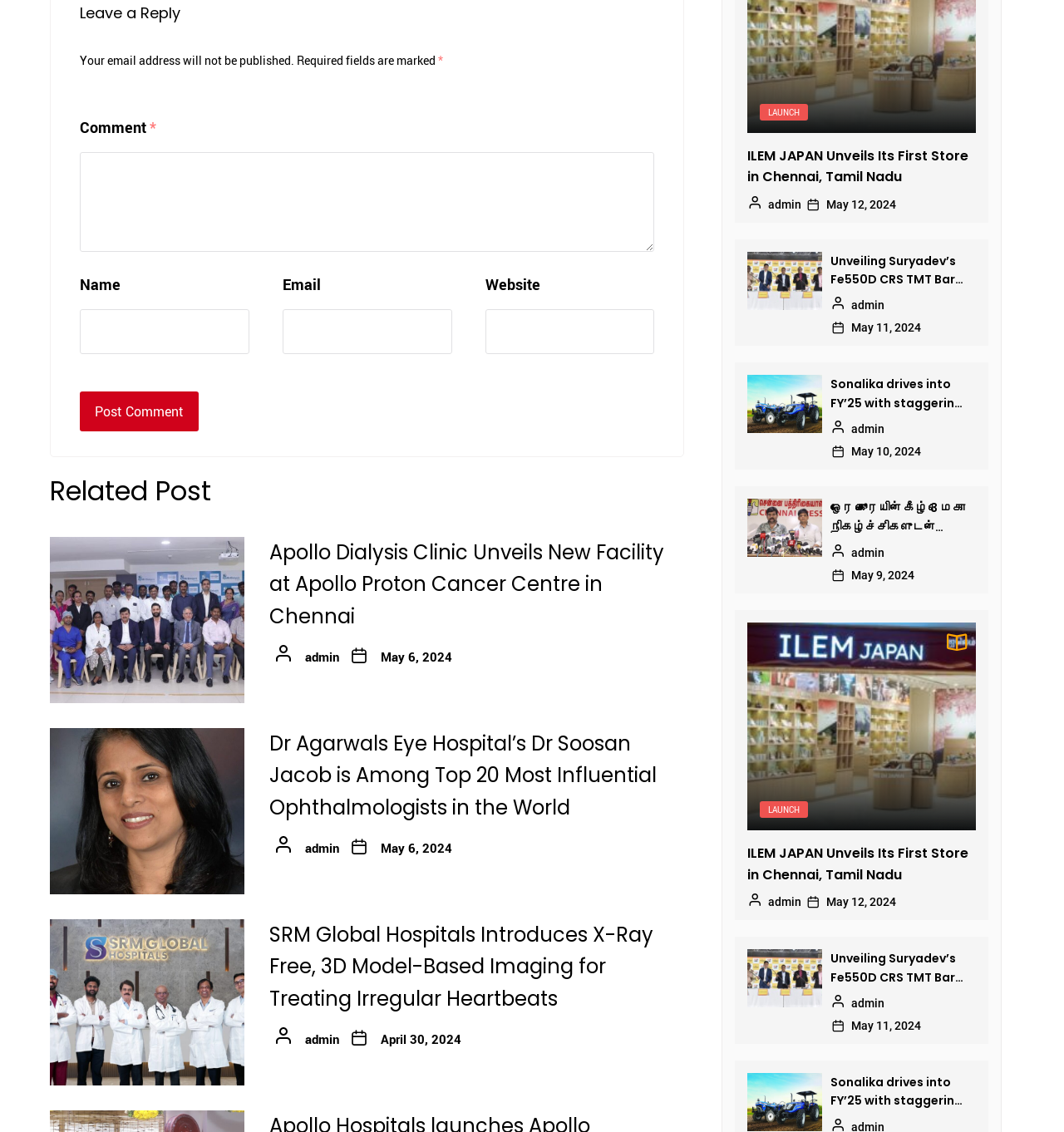Identify the bounding box coordinates for the element that needs to be clicked to fulfill this instruction: "Visit admin's page". Provide the coordinates in the format of four float numbers between 0 and 1: [left, top, right, bottom].

[0.287, 0.573, 0.319, 0.587]